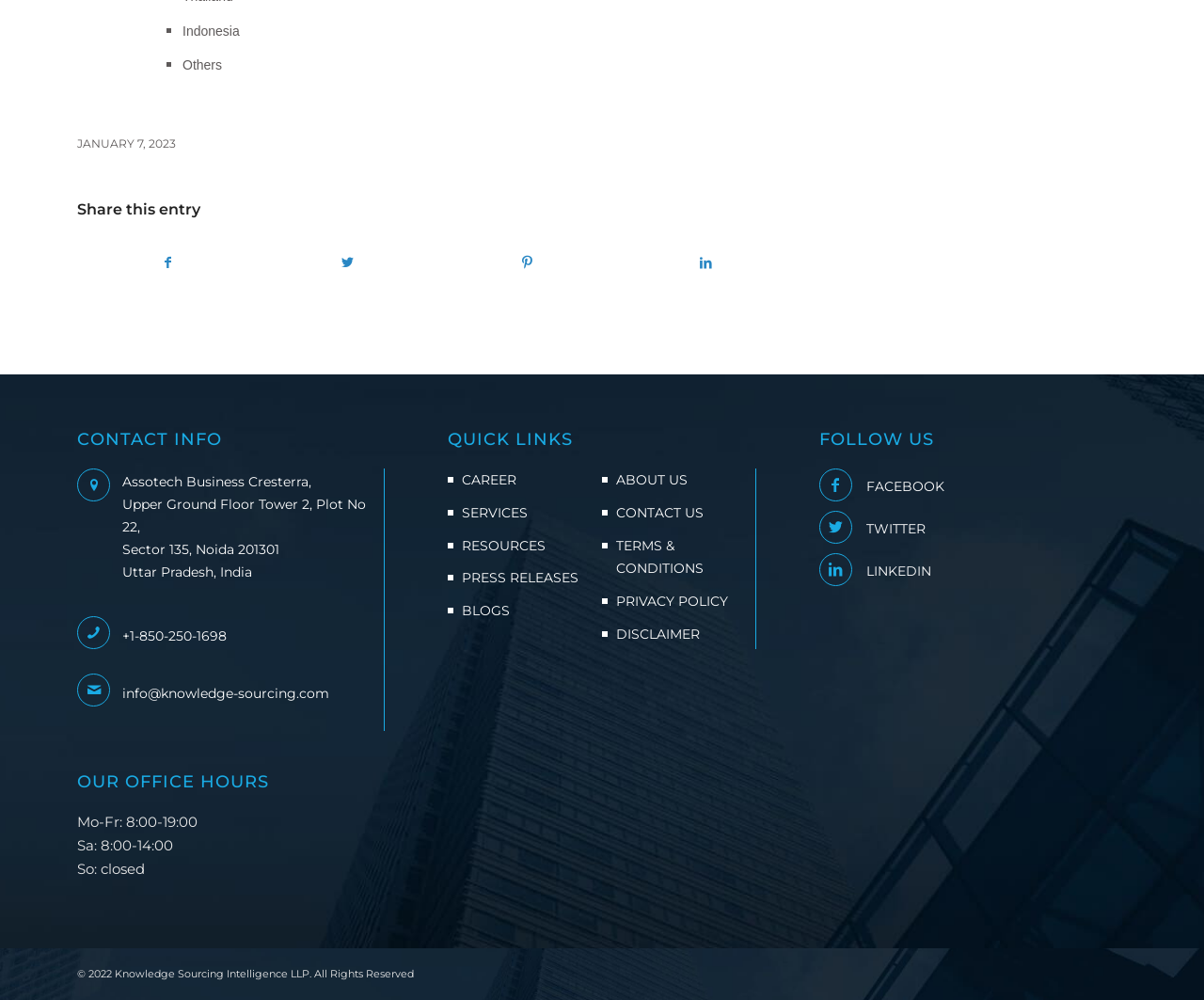Kindly determine the bounding box coordinates for the clickable area to achieve the given instruction: "Check office hours".

[0.064, 0.774, 0.32, 0.792]